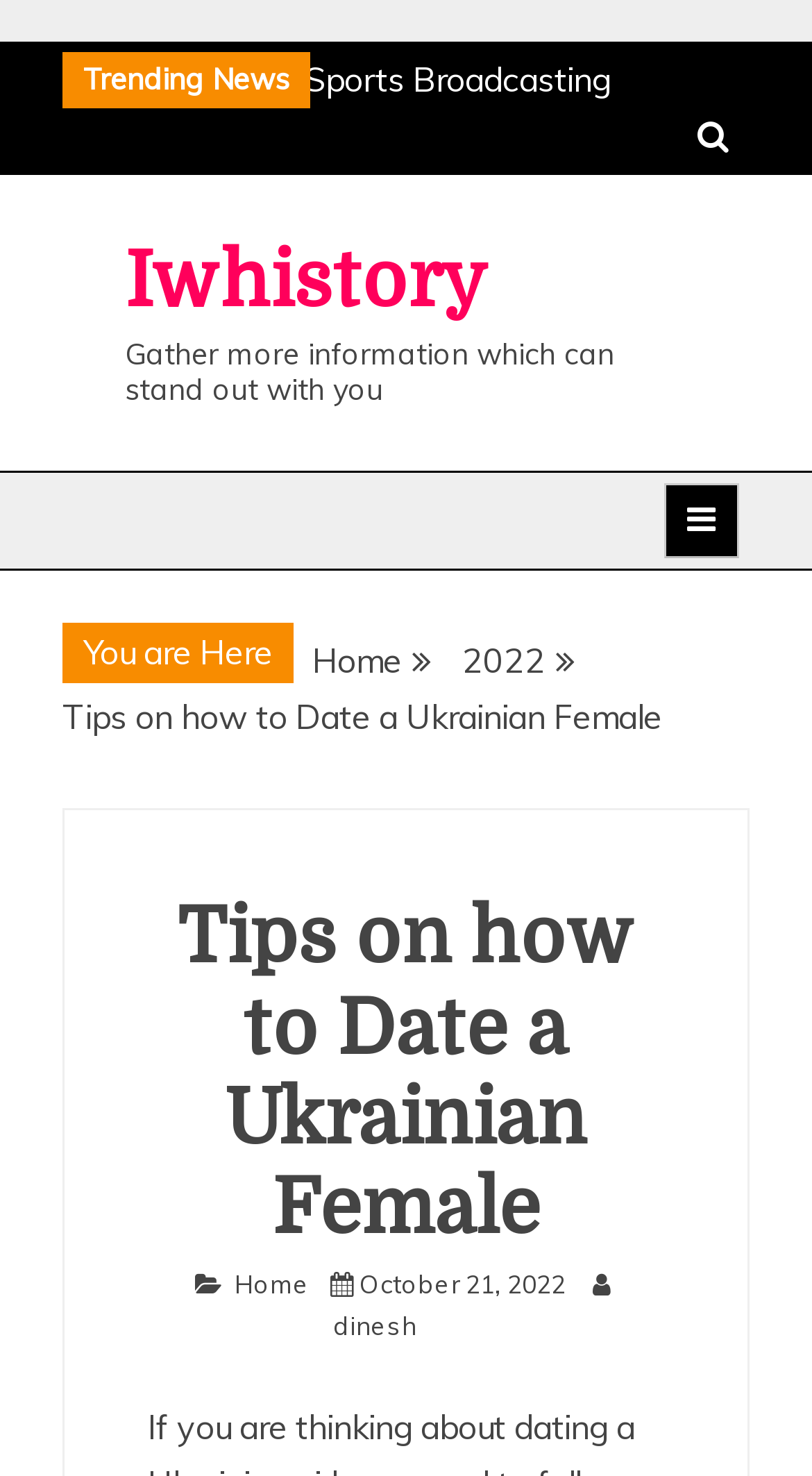Using the webpage screenshot and the element description October 21, 2022November 22, 2022, determine the bounding box coordinates. Specify the coordinates in the format (top-left x, top-left y, bottom-right x, bottom-right y) with values ranging from 0 to 1.

[0.442, 0.859, 0.696, 0.881]